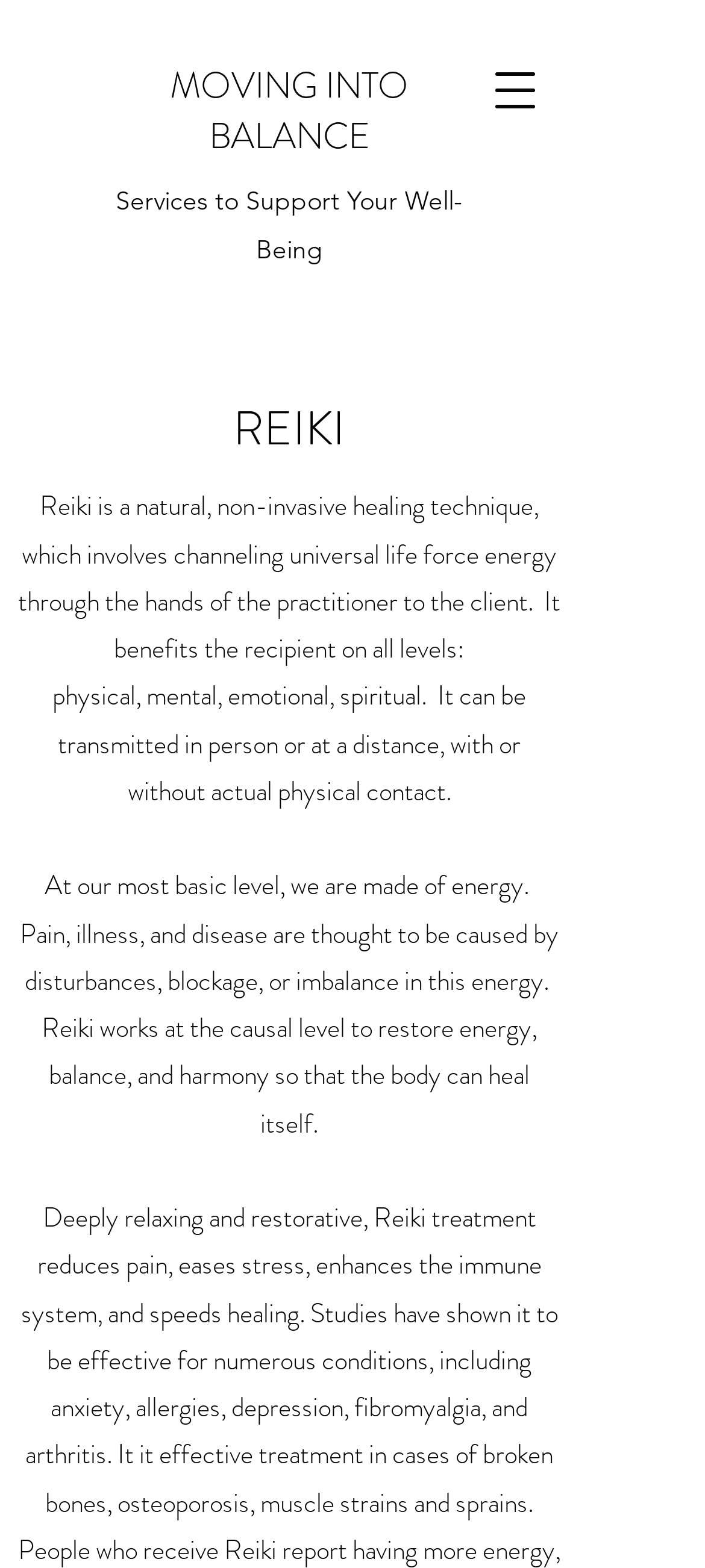Use the information in the screenshot to answer the question comprehensively: What is the focus of the services offered?

The webpage has a link with the text 'MOVING INTO BALANCE' and a StaticText element with the text 'Services to Support Your Well-Being', indicating that the services offered are focused on promoting well-being.